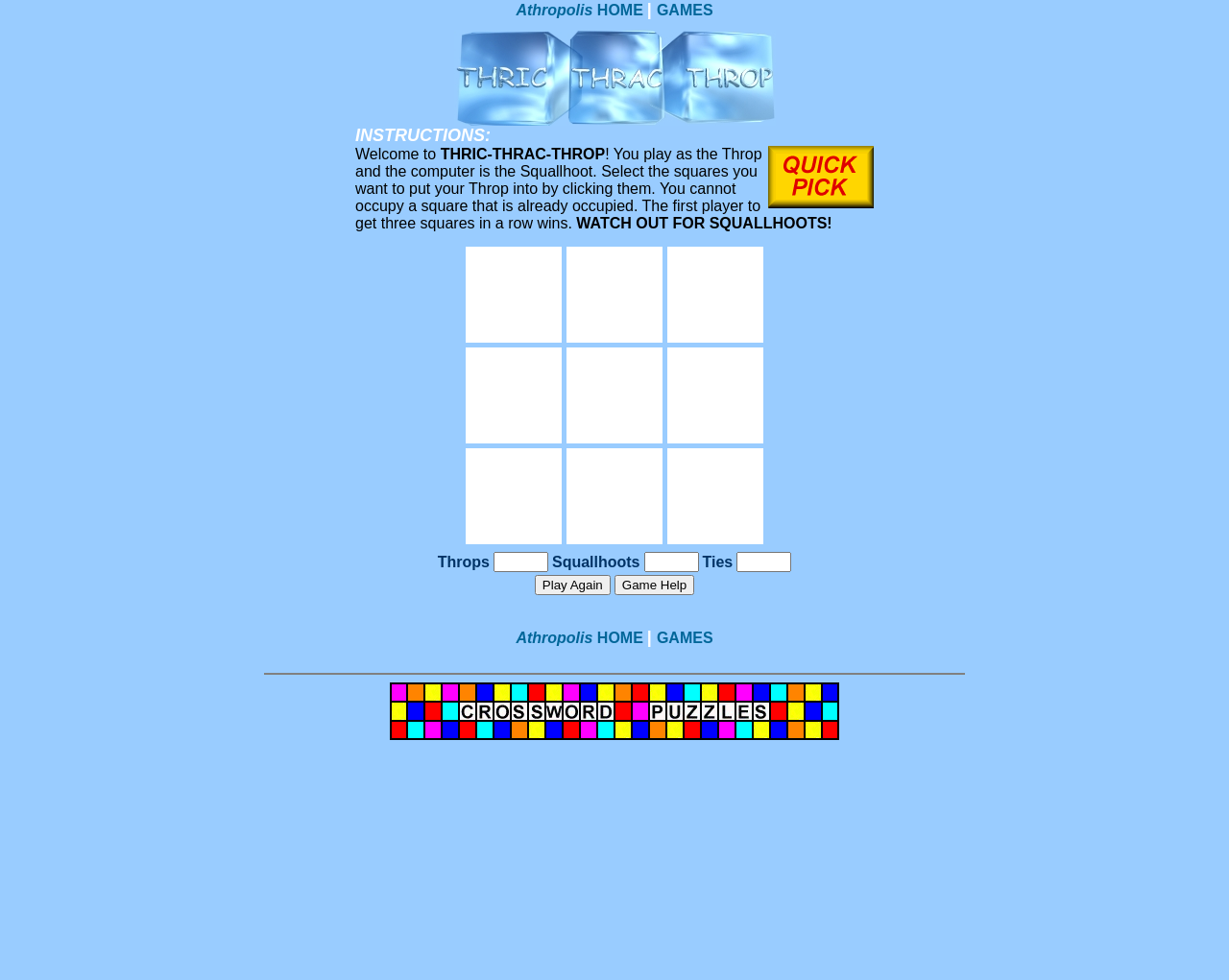Give a short answer using one word or phrase for the question:
How many squares in a row do you need to win?

three